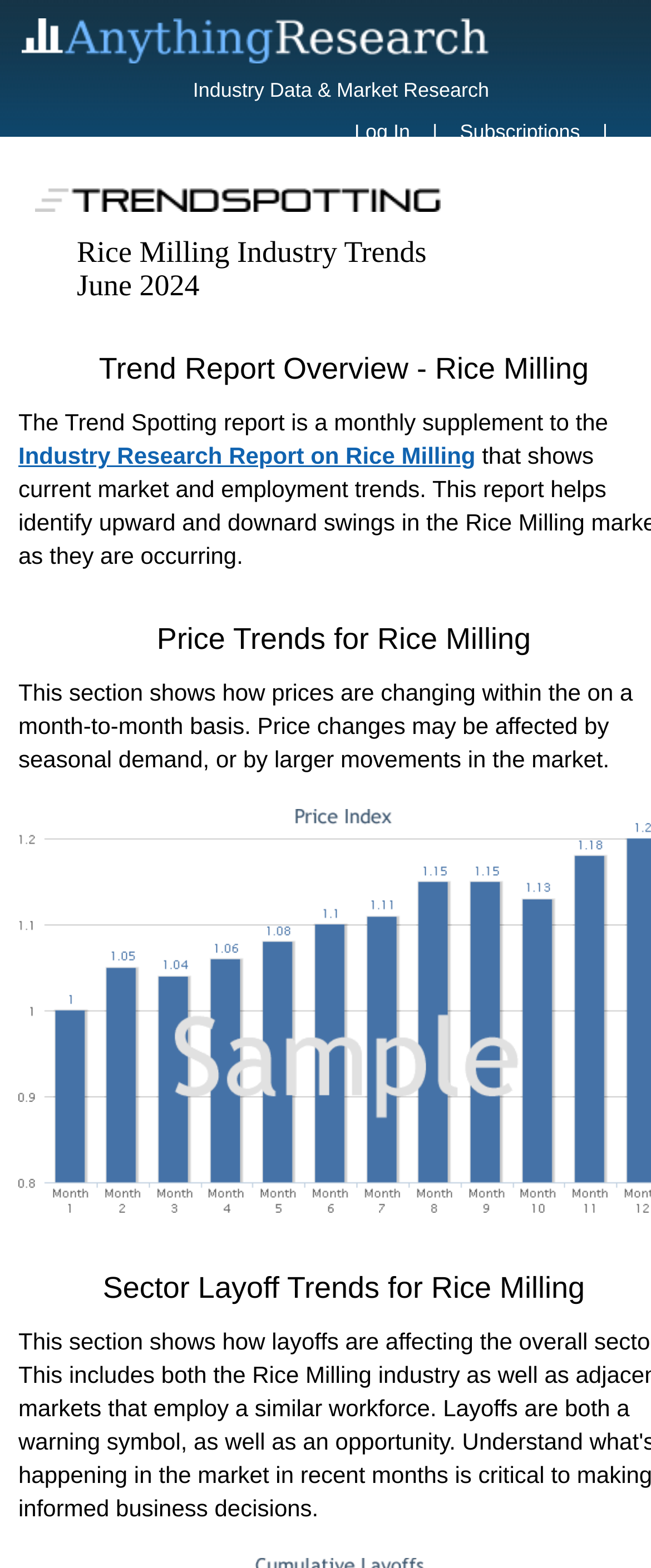Identify the bounding box coordinates of the region I need to click to complete this instruction: "view Industry Research report".

[0.488, 0.146, 0.789, 0.161]